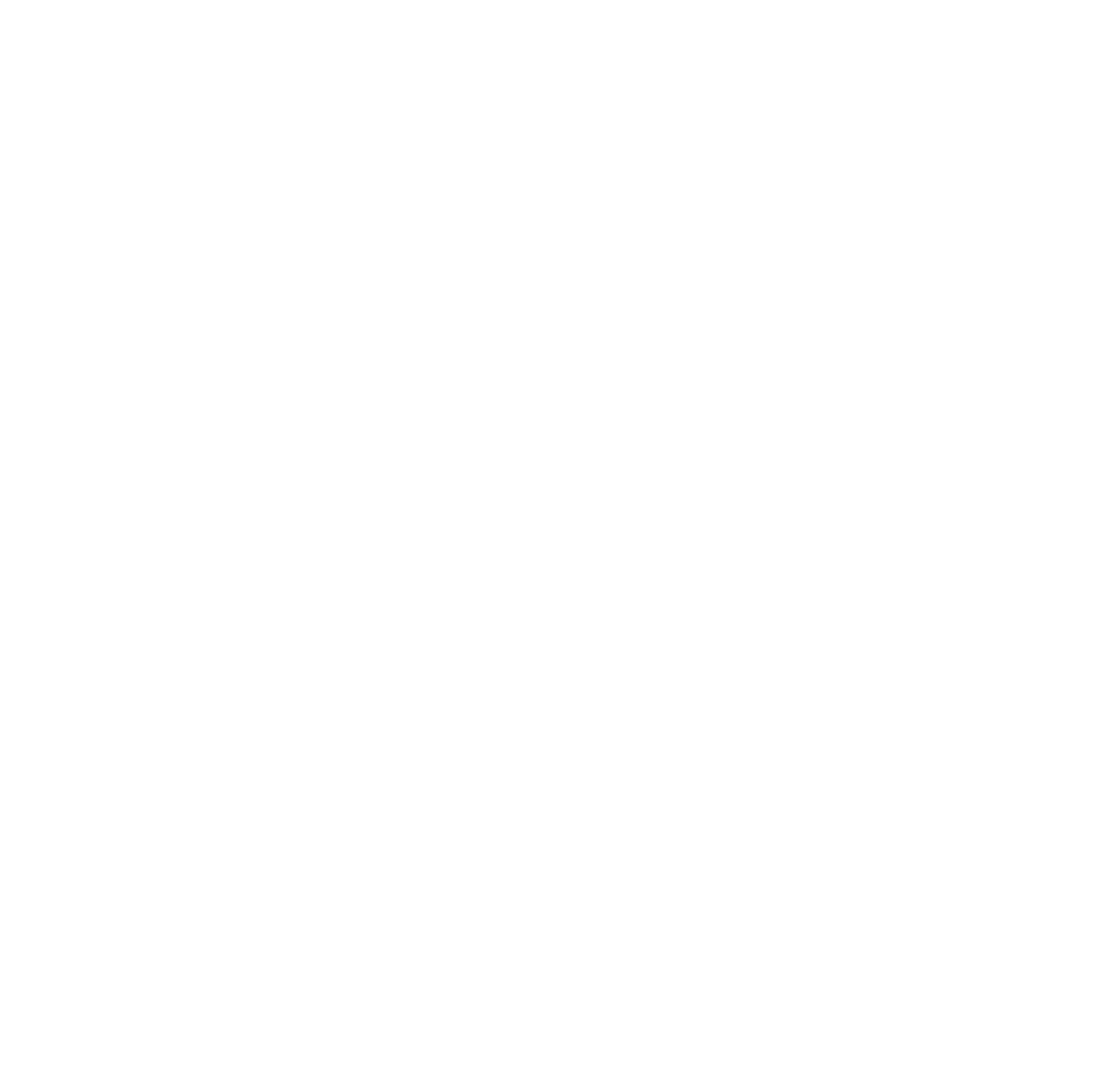Give a one-word or short-phrase answer to the following question: 
What is a metal detector used for?

Prospecting